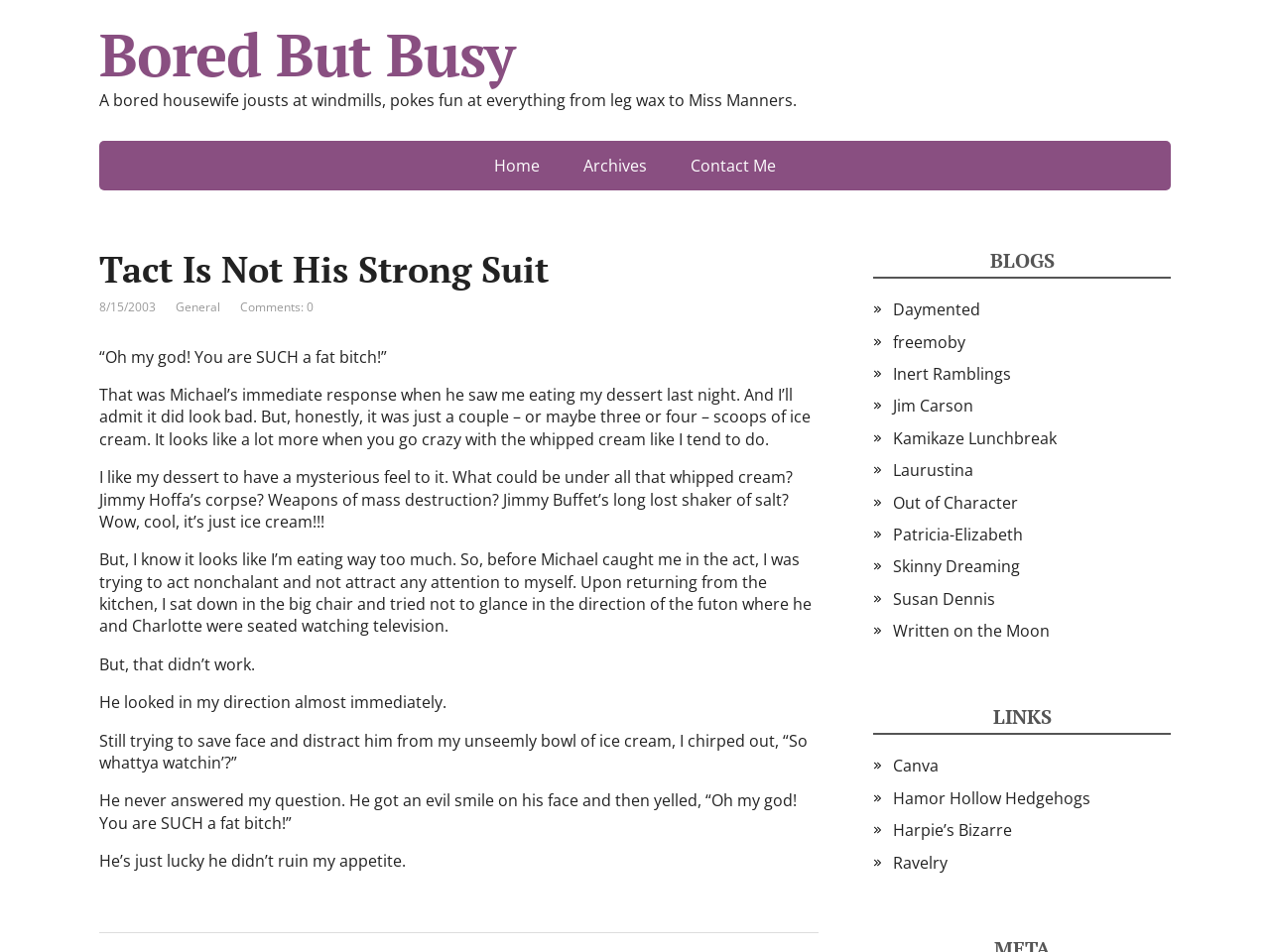Pinpoint the bounding box coordinates of the element you need to click to execute the following instruction: "Click on SAVE". The bounding box should be represented by four float numbers between 0 and 1, in the format [left, top, right, bottom].

None